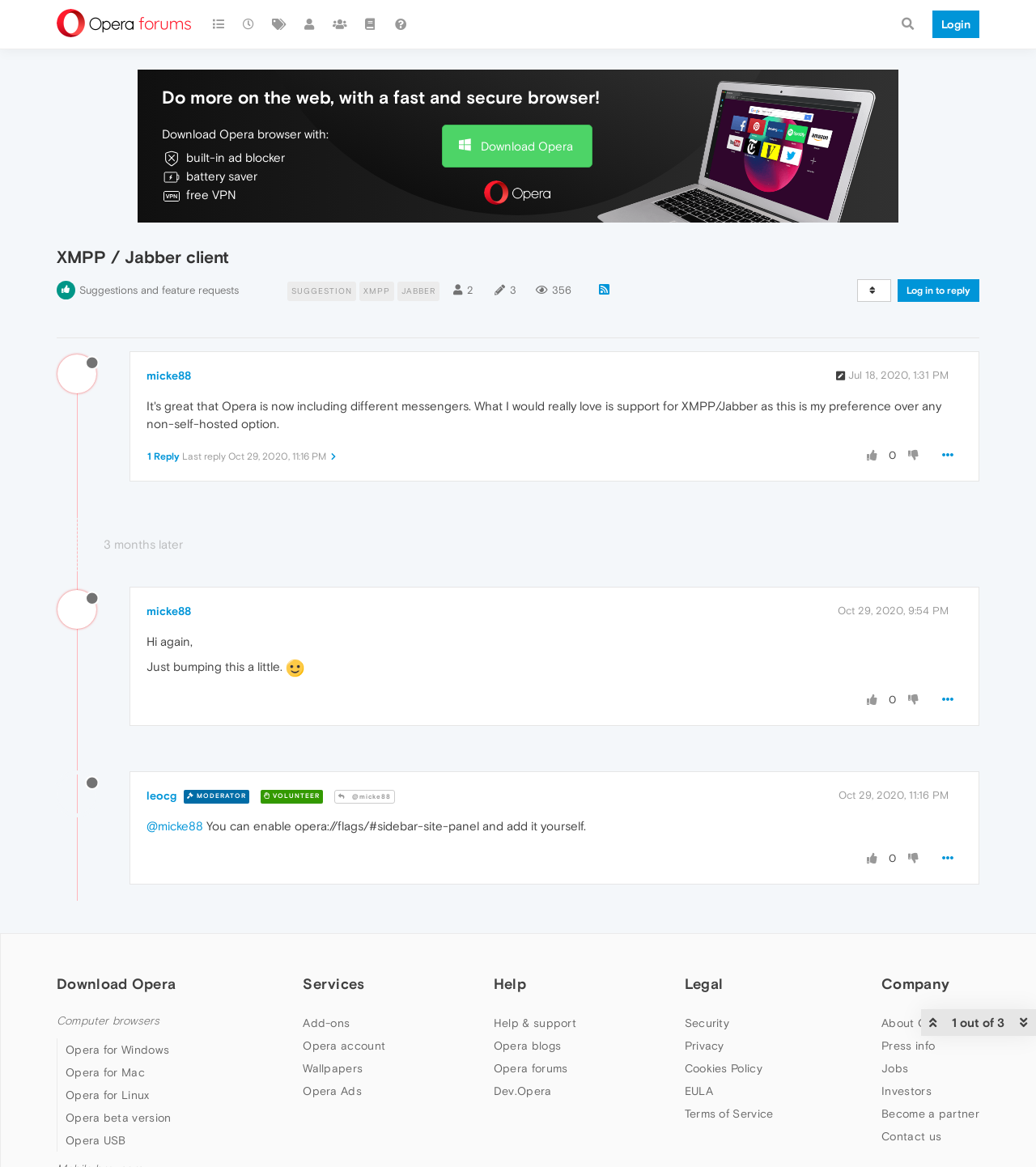Kindly determine the bounding box coordinates for the clickable area to achieve the given instruction: "Search for something".

[0.86, 0.0, 0.892, 0.042]